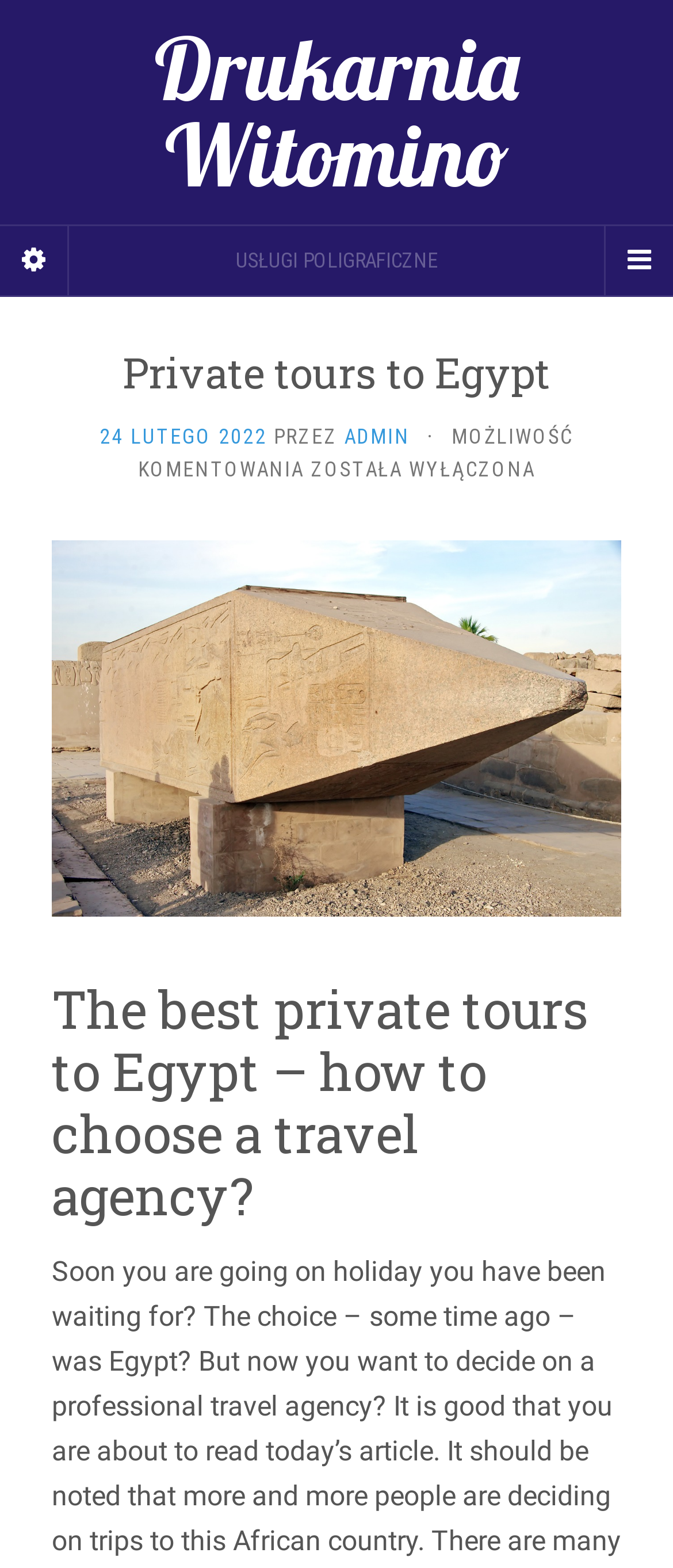What type of services does the travel agency offer?
Based on the screenshot, give a detailed explanation to answer the question.

The type of services offered by the travel agency can be found in a heading element, where it says 'USŁUGI POLIGRAFICZNE'. This suggests that the travel agency offers services related to polygraphy.